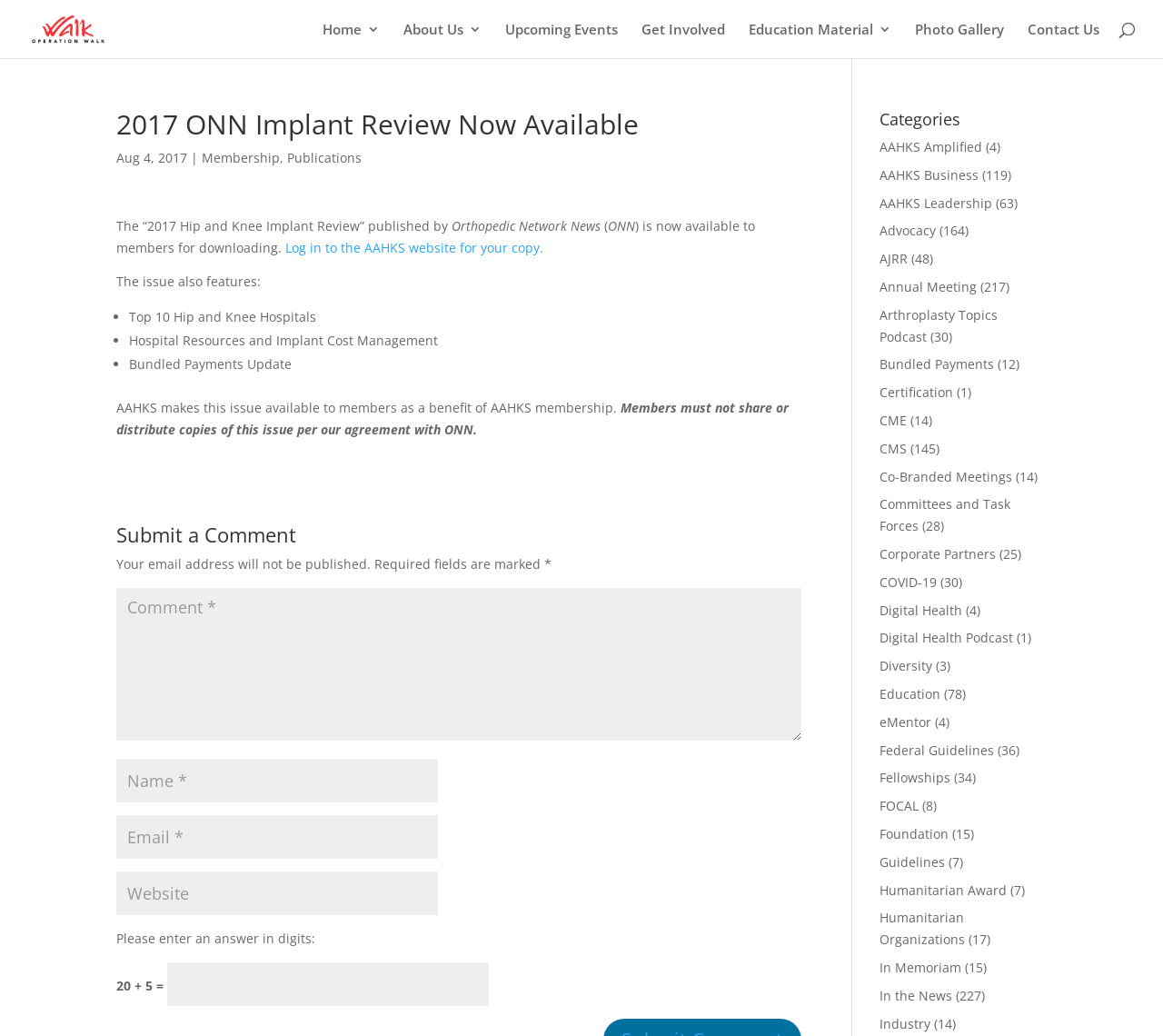Highlight the bounding box coordinates of the region I should click on to meet the following instruction: "Submit a comment".

[0.1, 0.506, 0.689, 0.534]